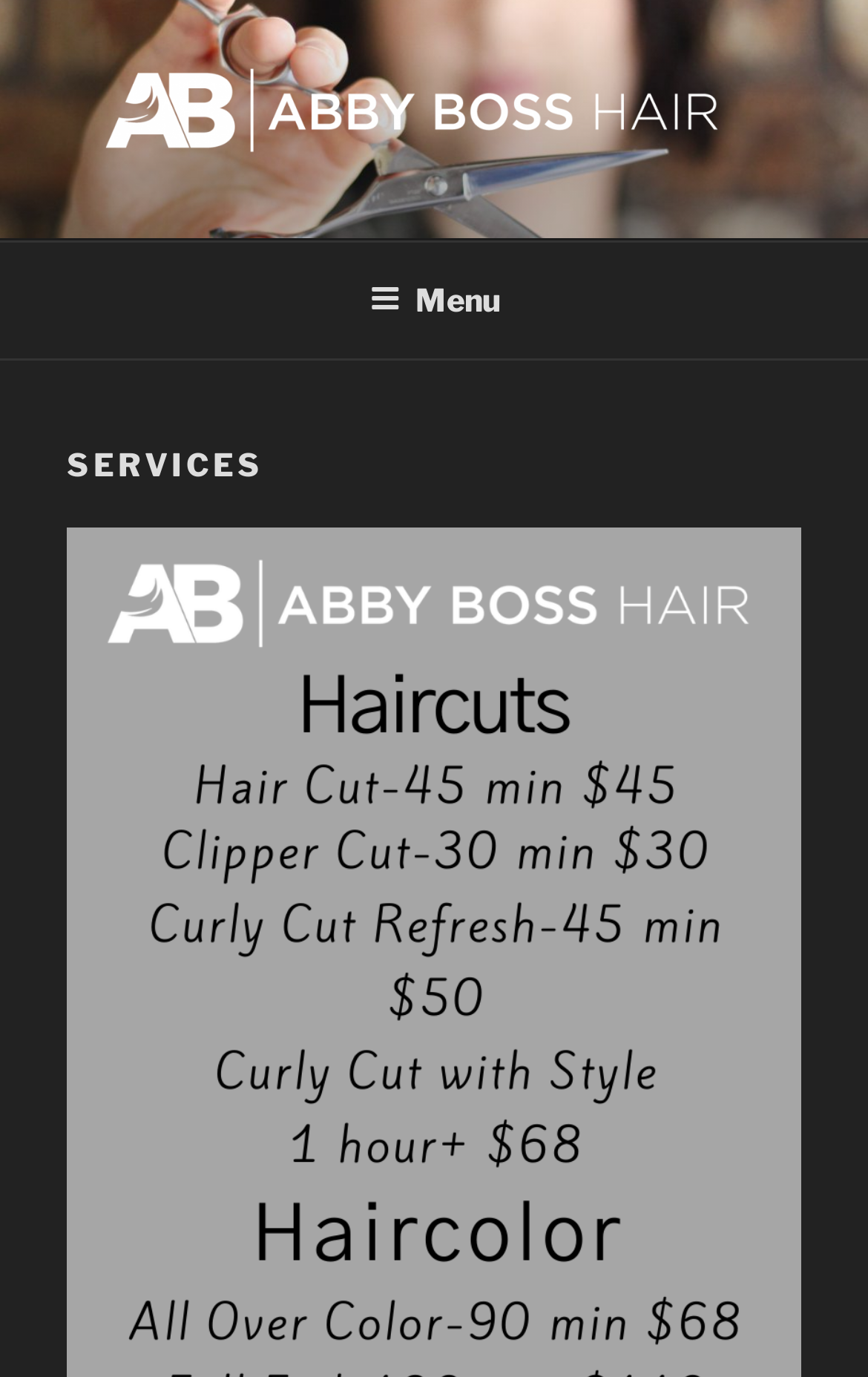What is the main category of the services? Analyze the screenshot and reply with just one word or a short phrase.

Hair